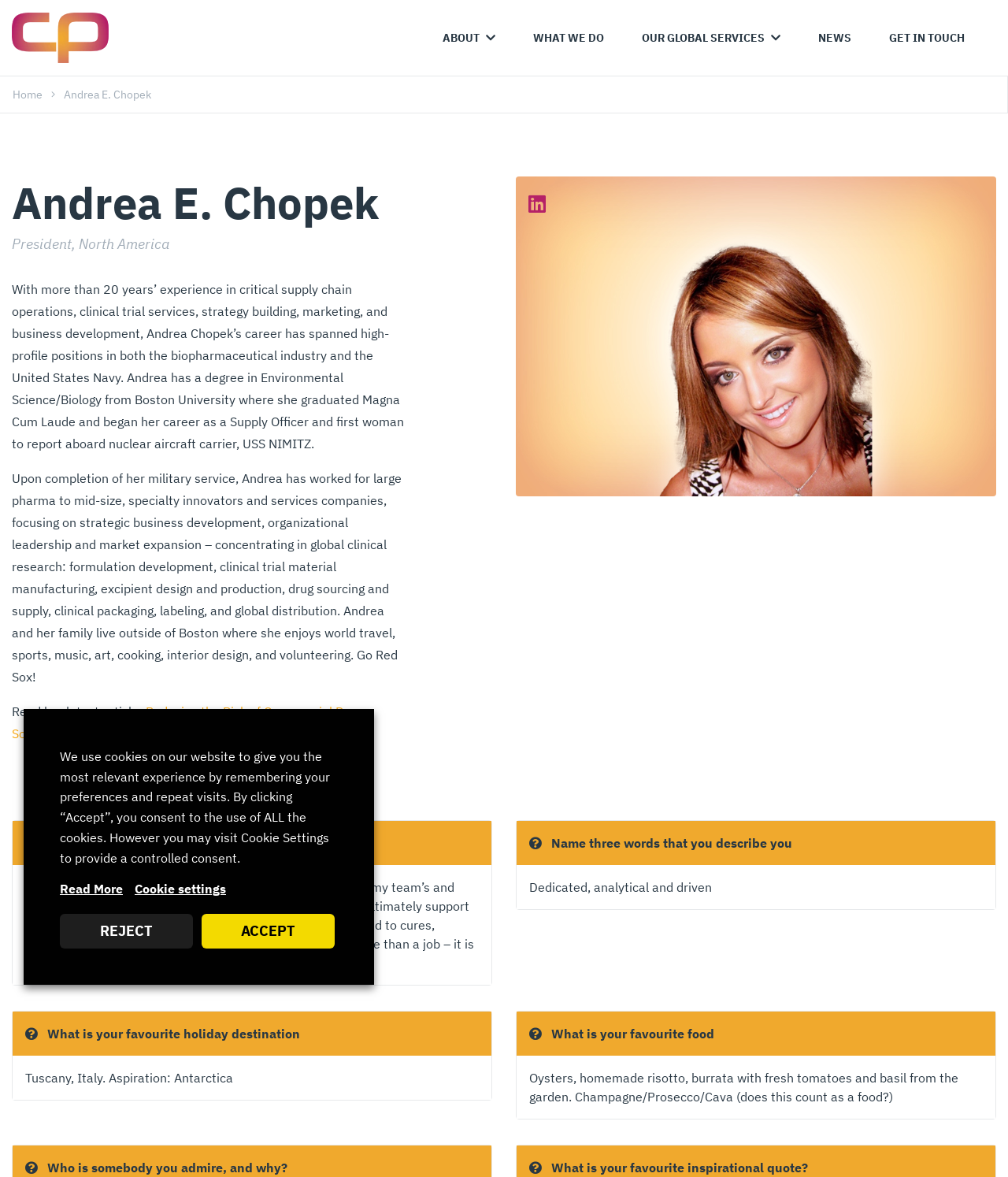Elaborate on the information and visuals displayed on the webpage.

This webpage is about Andrea E. Chopek, the President of North America. At the top left corner, there is a link to "Client Pharma" and a navigation menu with links to "ABOUT", "WHAT WE DO", "OUR GLOBAL SERVICES", "NEWS", and "GET IN TOUCH". Below the navigation menu, there is a heading with Andrea's name and title.

The main content of the page is an article about Andrea's career and personal life. The article is divided into three sections. The first section describes Andrea's experience in critical supply chain operations, clinical trial services, and business development. The second section talks about her work in the biopharmaceutical industry and her personal interests. The third section is a call-to-action to read her latest article, "Reducing the Risk of Commercial Drug Sourcing & Supply".

Below the article, there are several sections with questions and answers about Andrea. The questions include "What do you love most about your job?", "Name three words that describe you", "What is your favorite holiday destination", "What is your favorite food", and "Who is somebody you admire, and why?". The answers are provided in a conversational tone.

At the bottom of the page, there is a cookie consent dialog with a message about the use of cookies on the website. The dialog has buttons to accept, reject, or customize cookie settings.